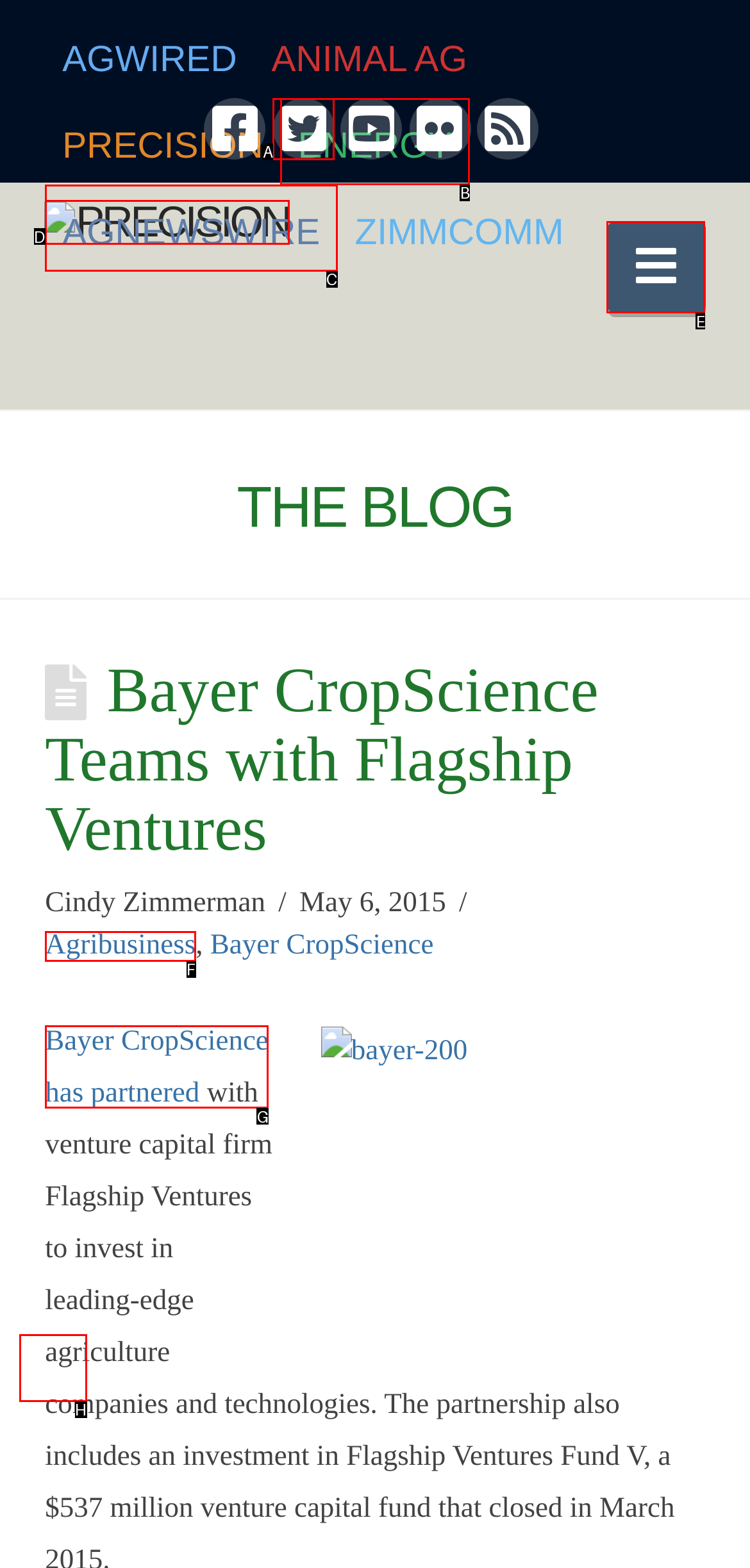Pick the HTML element that should be clicked to execute the task: Explore Agribusiness
Respond with the letter corresponding to the correct choice.

F